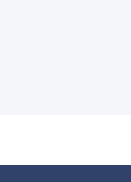Convey all the details present in the image.

The image titled "Shaping Consumer Perception: Gibson Guitar Study" is featured in the section dedicated to a case study on a website. This image is part of an article that aims to explore the impact of consumer perception and how it can influence brand identity, particularly highlighting the case of Gibson guitars. Below the image, there is a heading that details the title of the study and a link labeled "Read More," inviting visitors to engage further with the content. The overall context emphasizes the importance of understanding consumer attitudes and perceptions in marketing strategies.